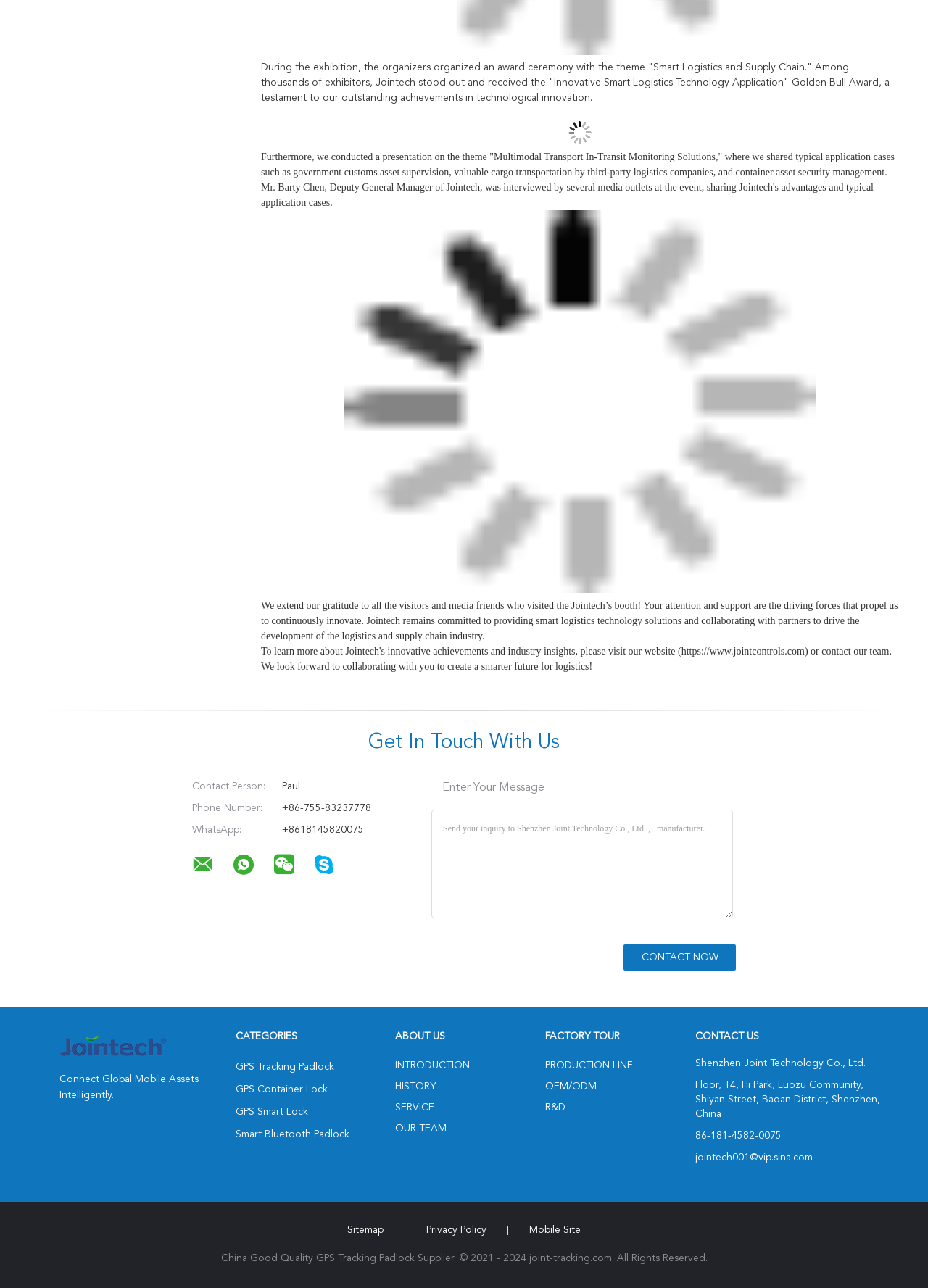Based on what you see in the screenshot, provide a thorough answer to this question: What is the purpose of the 'Contact Now' button?

The 'Contact Now' button is located below the 'Enter Your Message' text box, suggesting that its purpose is to send an inquiry to the manufacturer, Shenzhen Joint Technology Co., Ltd.